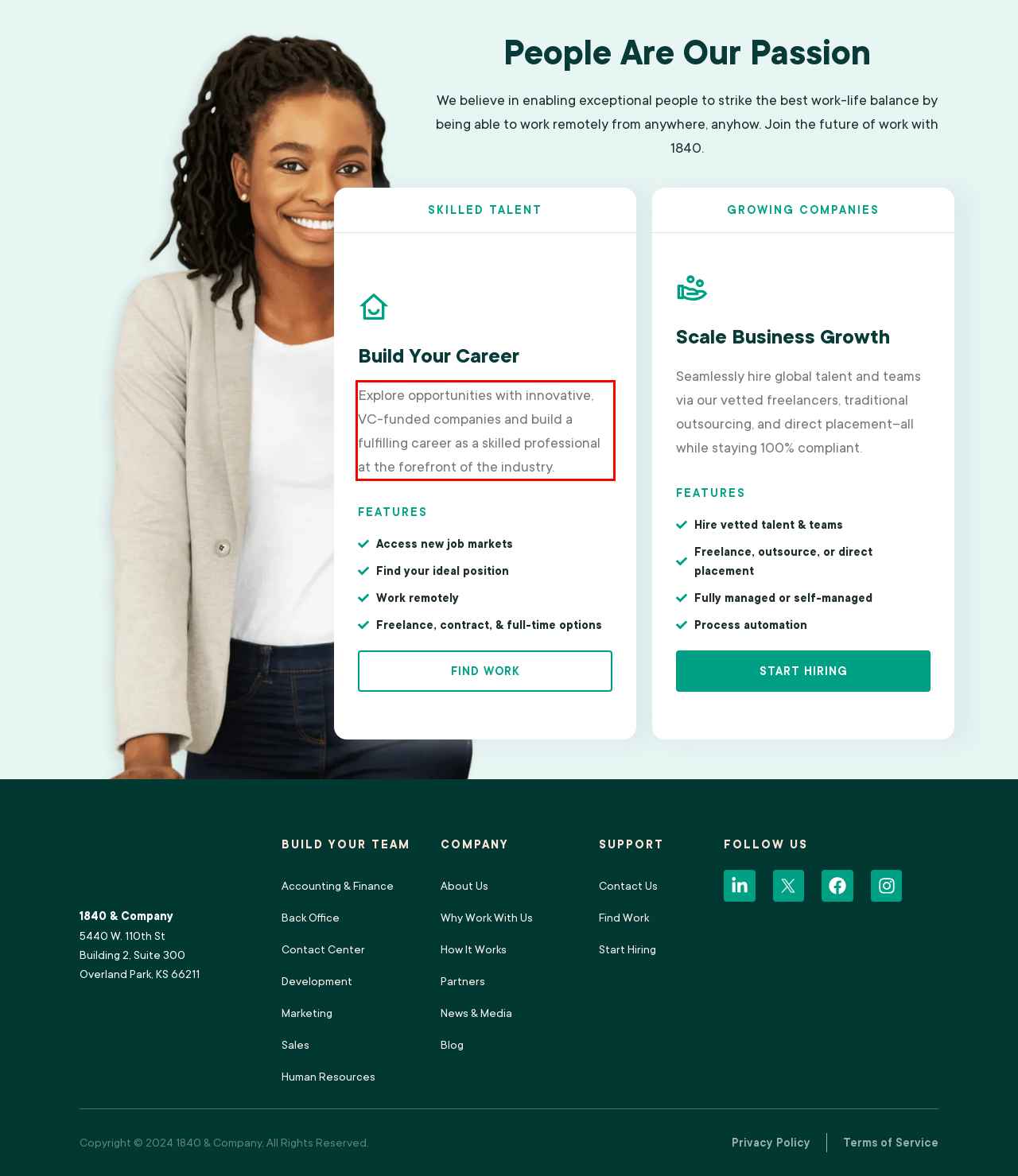You are provided with a screenshot of a webpage that includes a red bounding box. Extract and generate the text content found within the red bounding box.

Explore opportunities with innovative, VC-funded companies and build a fulfilling career as a skilled professional at the forefront of the industry.